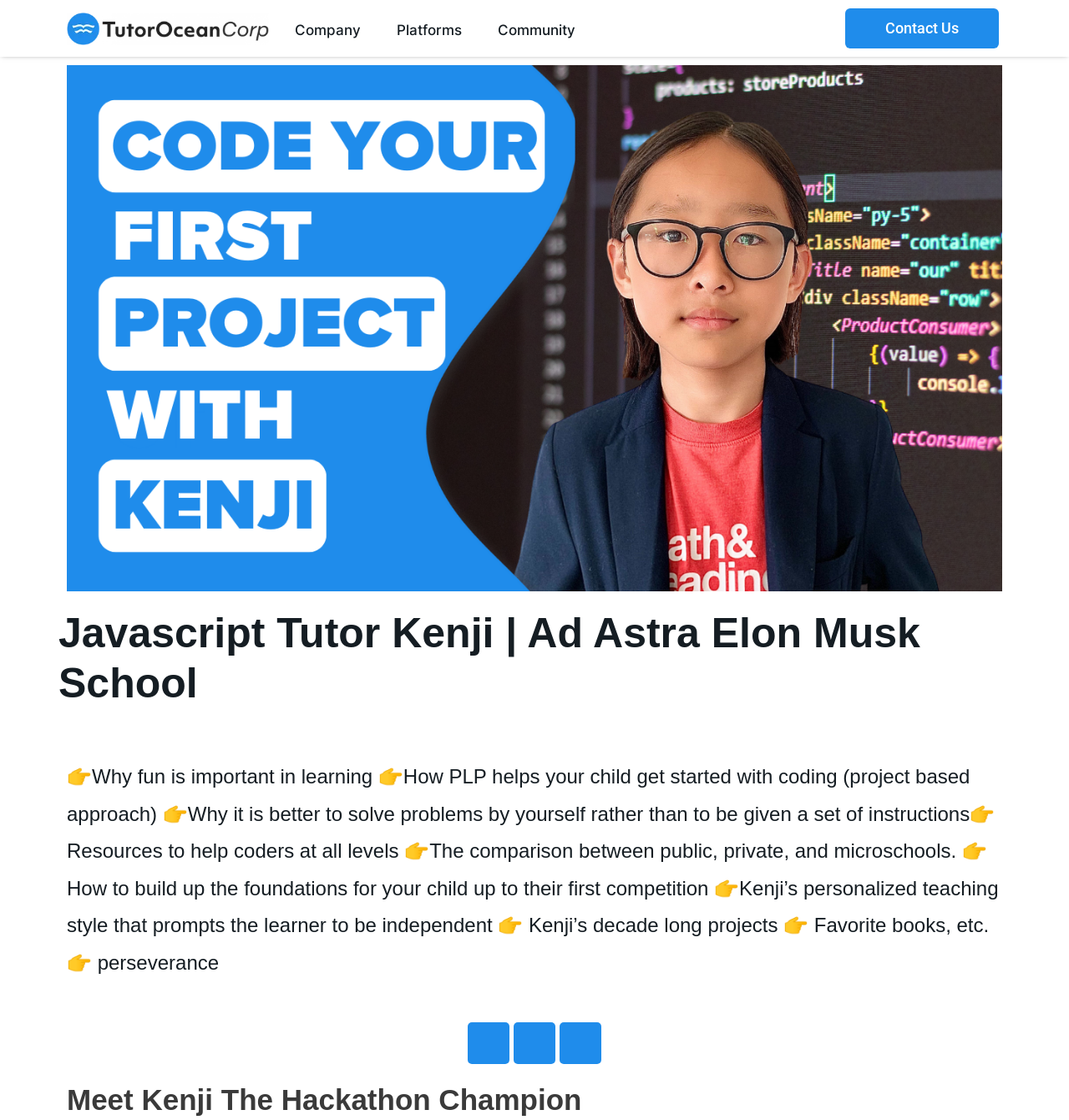Specify the bounding box coordinates of the region I need to click to perform the following instruction: "Click the 'Contact Us' link". The coordinates must be four float numbers in the range of 0 to 1, i.e., [left, top, right, bottom].

[0.791, 0.007, 0.934, 0.043]